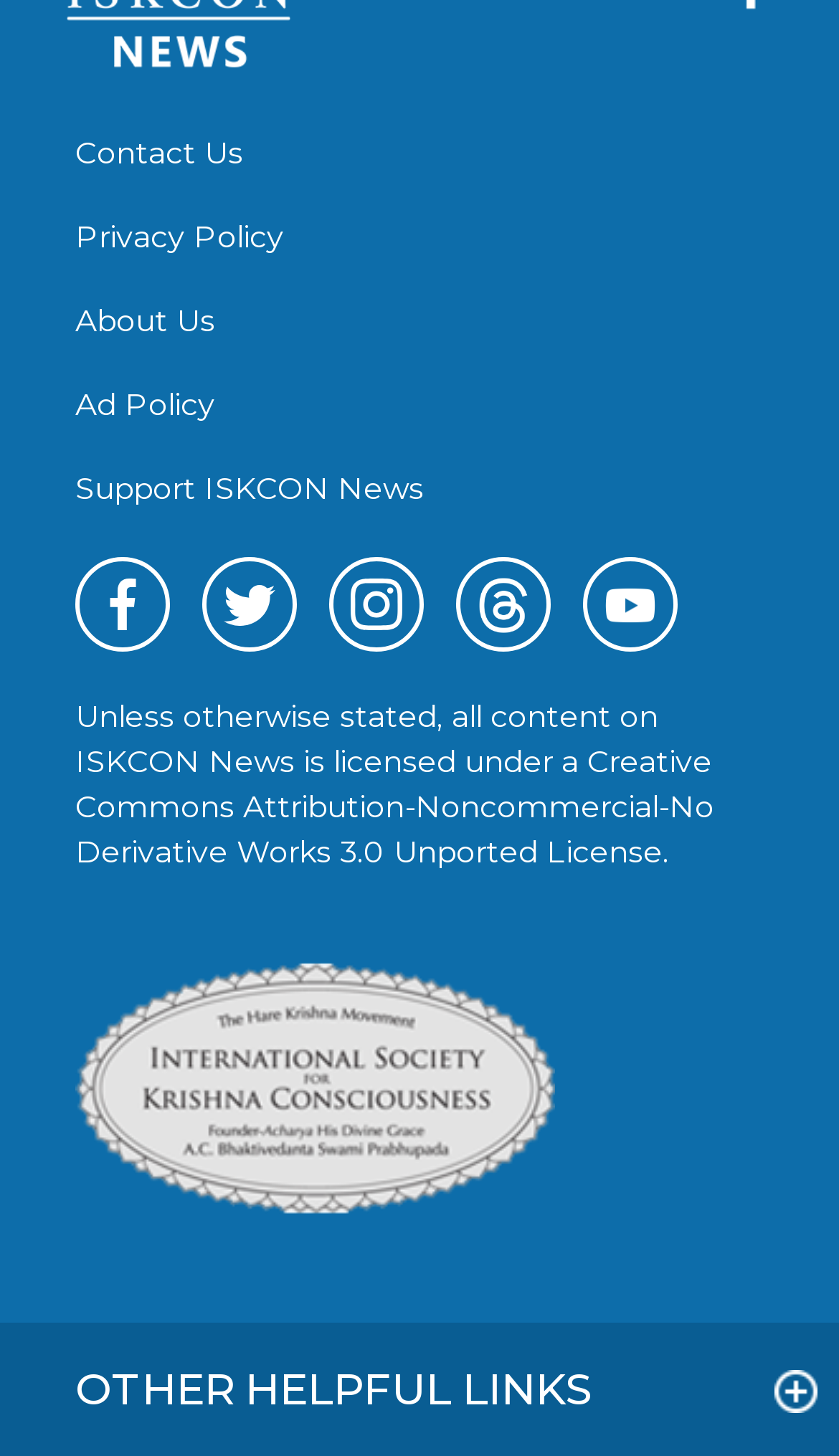Identify the bounding box coordinates of the clickable section necessary to follow the following instruction: "Support ISKCON News". The coordinates should be presented as four float numbers from 0 to 1, i.e., [left, top, right, bottom].

[0.09, 0.321, 0.505, 0.352]